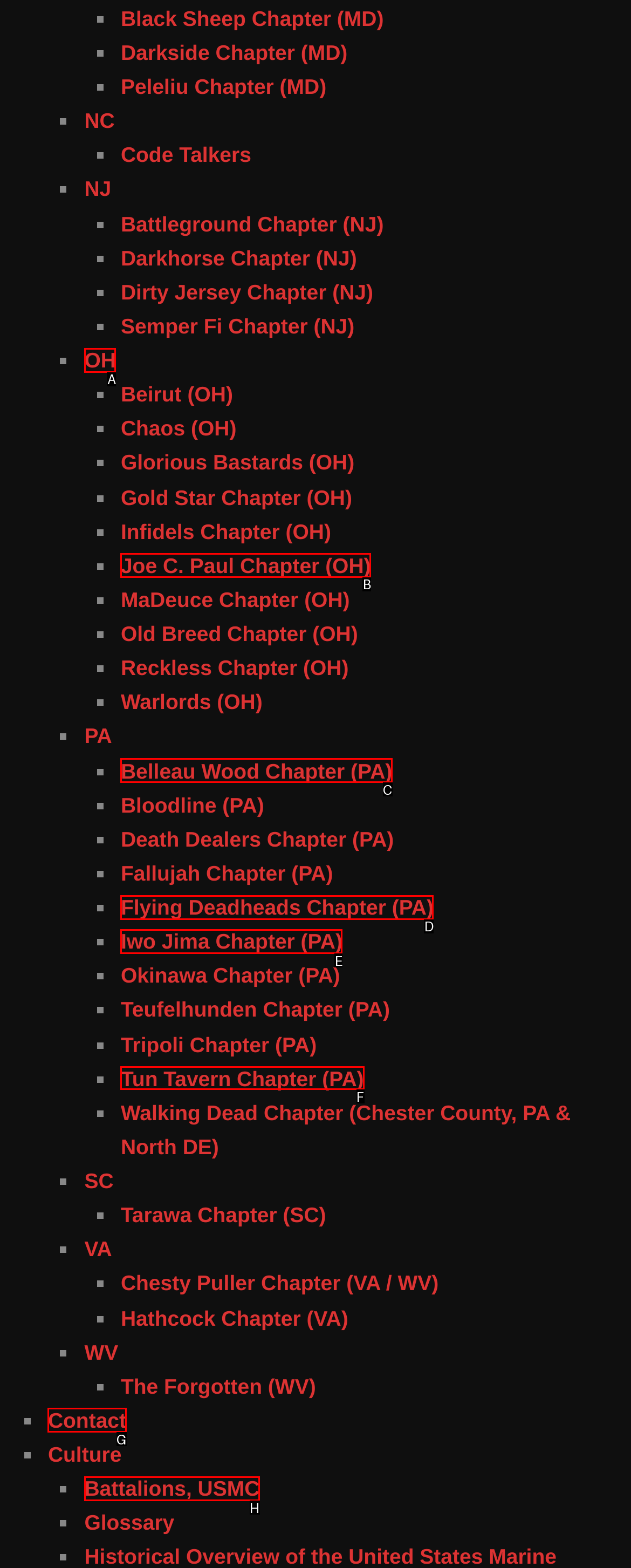Determine the letter of the element I should select to fulfill the following instruction: Check out Tun Tavern Chapter (PA). Just provide the letter.

F